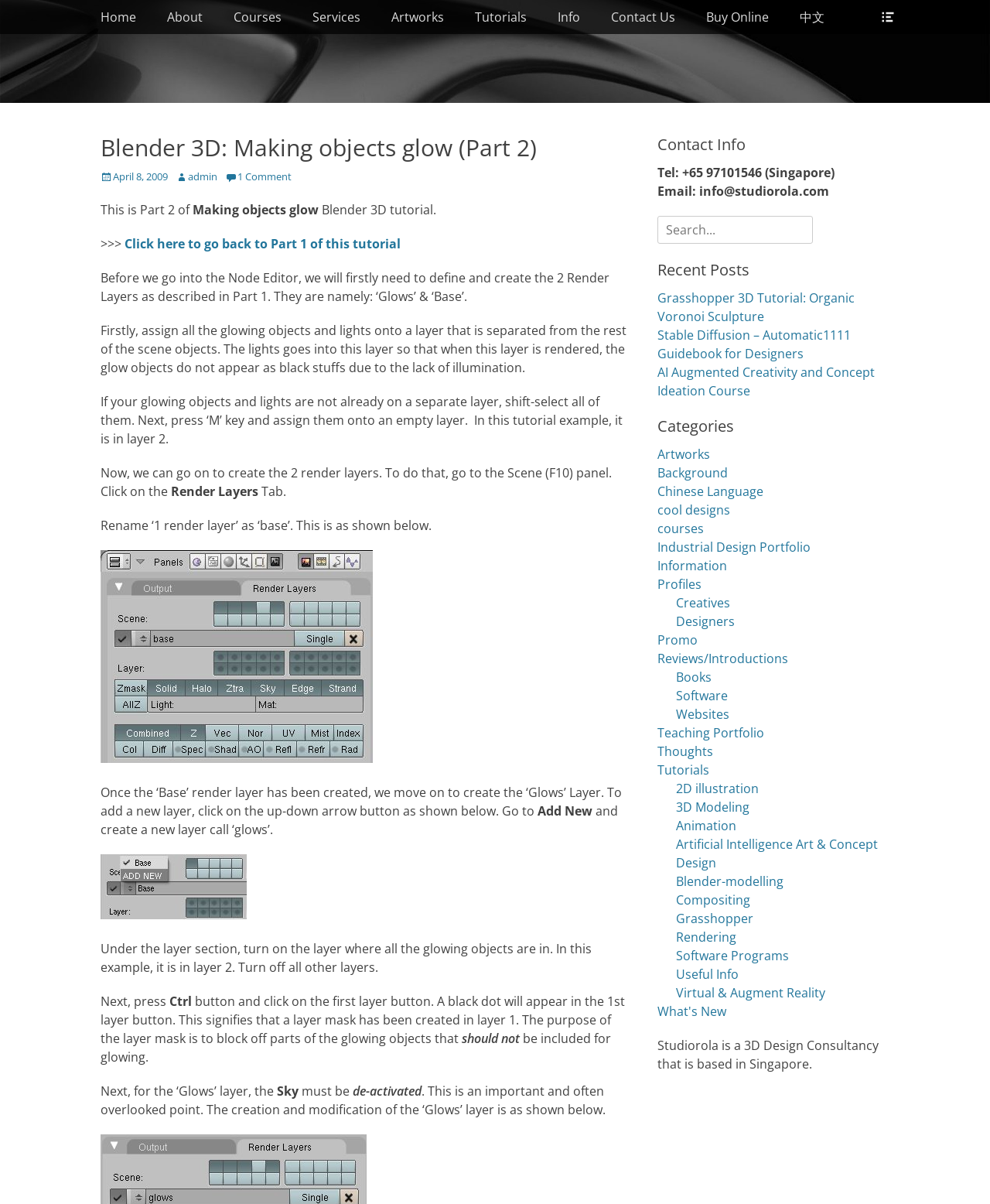Locate the UI element described by courses in the provided webpage screenshot. Return the bounding box coordinates in the format (top-left x, top-left y, bottom-right x, bottom-right y), ensuring all values are between 0 and 1.

[0.664, 0.432, 0.711, 0.446]